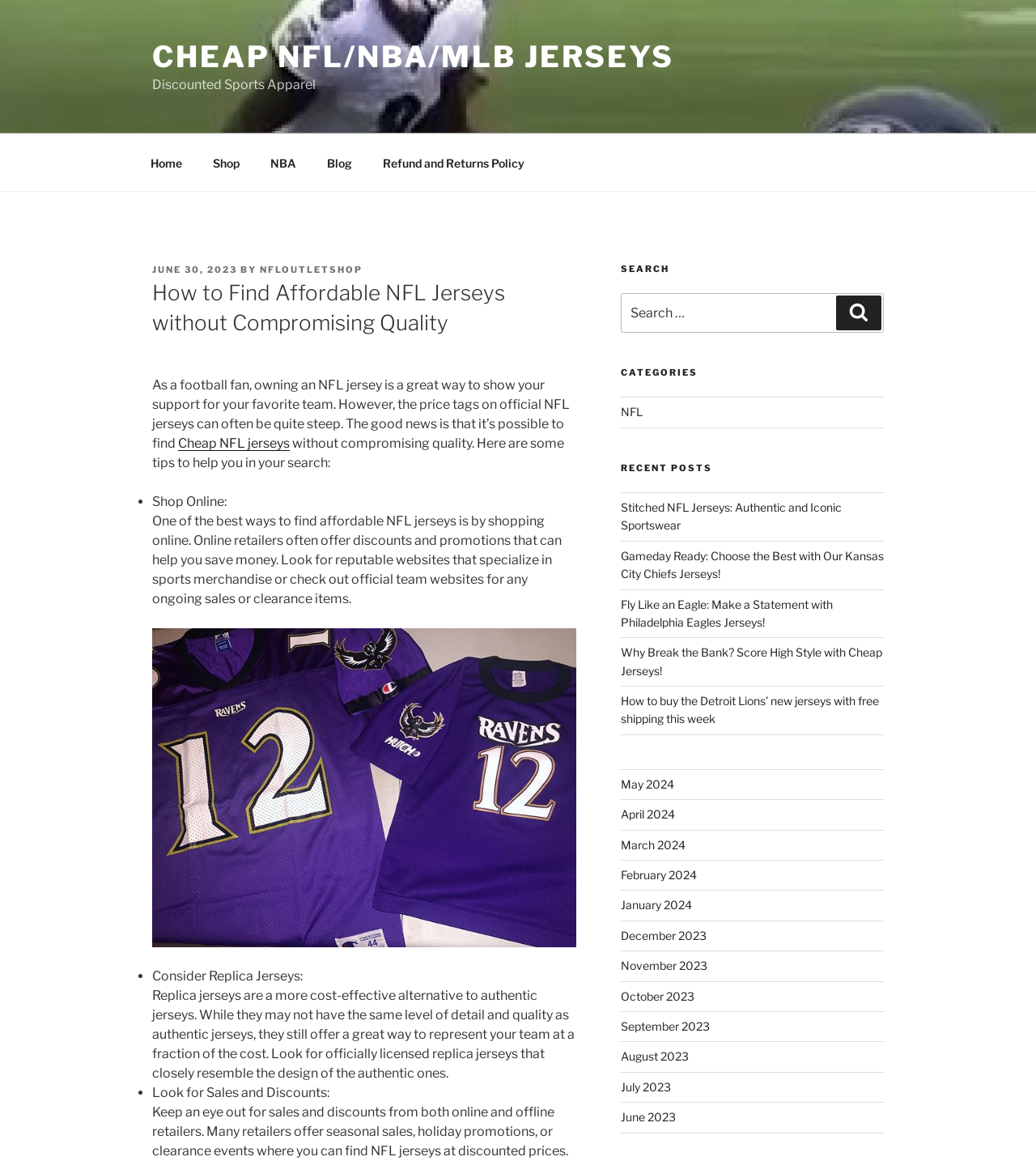Using the details from the image, please elaborate on the following question: Where can you find discounts and promotions for NFL jerseys?

The webpage suggests that online retailers often offer discounts and promotions that can help you save money on NFL jerseys, making them a good place to look for affordable options.